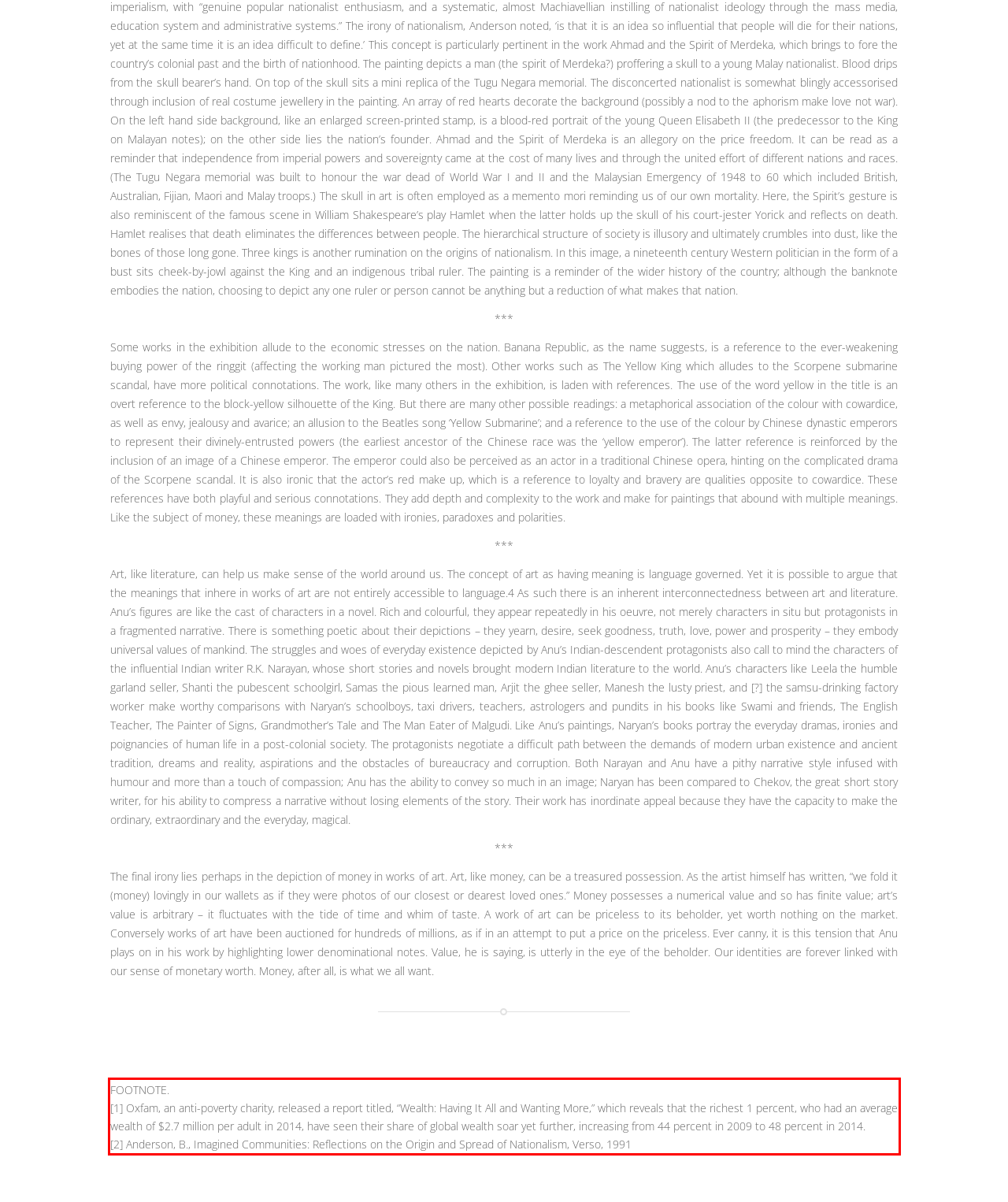Please identify and extract the text content from the UI element encased in a red bounding box on the provided webpage screenshot.

FOOTNOTE. [1] Oxfam, an anti-poverty charity, released a report titled, “Wealth: Having It All and Wanting More,” which reveals that the richest 1 percent, who had an average wealth of $2.7 million per adult in 2014, have seen their share of global wealth soar yet further, increasing from 44 percent in 2009 to 48 percent in 2014. [2] Anderson, B., Imagined Communities: Reflections on the Origin and Spread of Nationalism, Verso, 1991